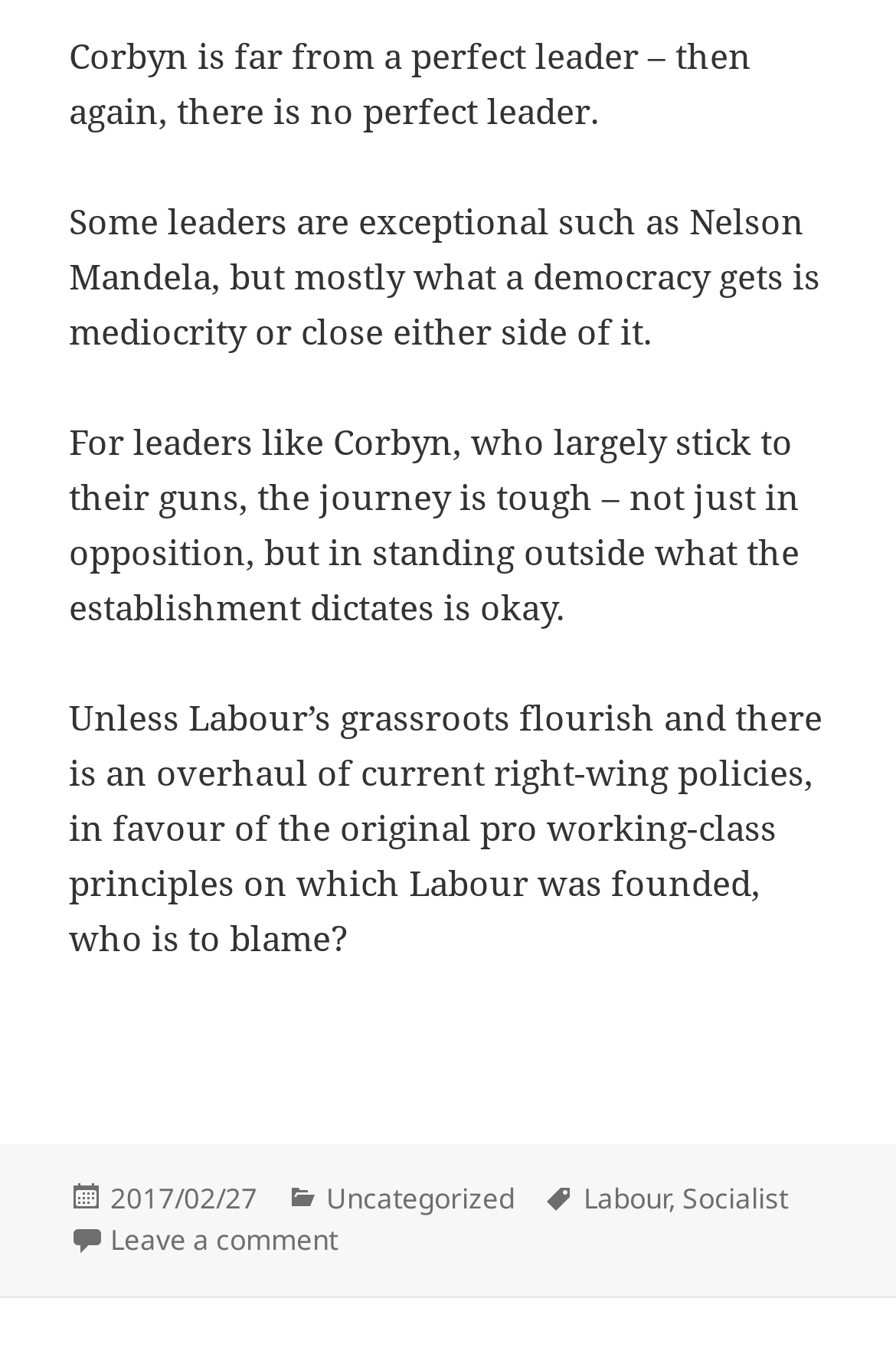When was the article posted?
Based on the visual information, provide a detailed and comprehensive answer.

The posting date of the article can be found in the footer section, where it says 'Posted on 2017/02/27'.